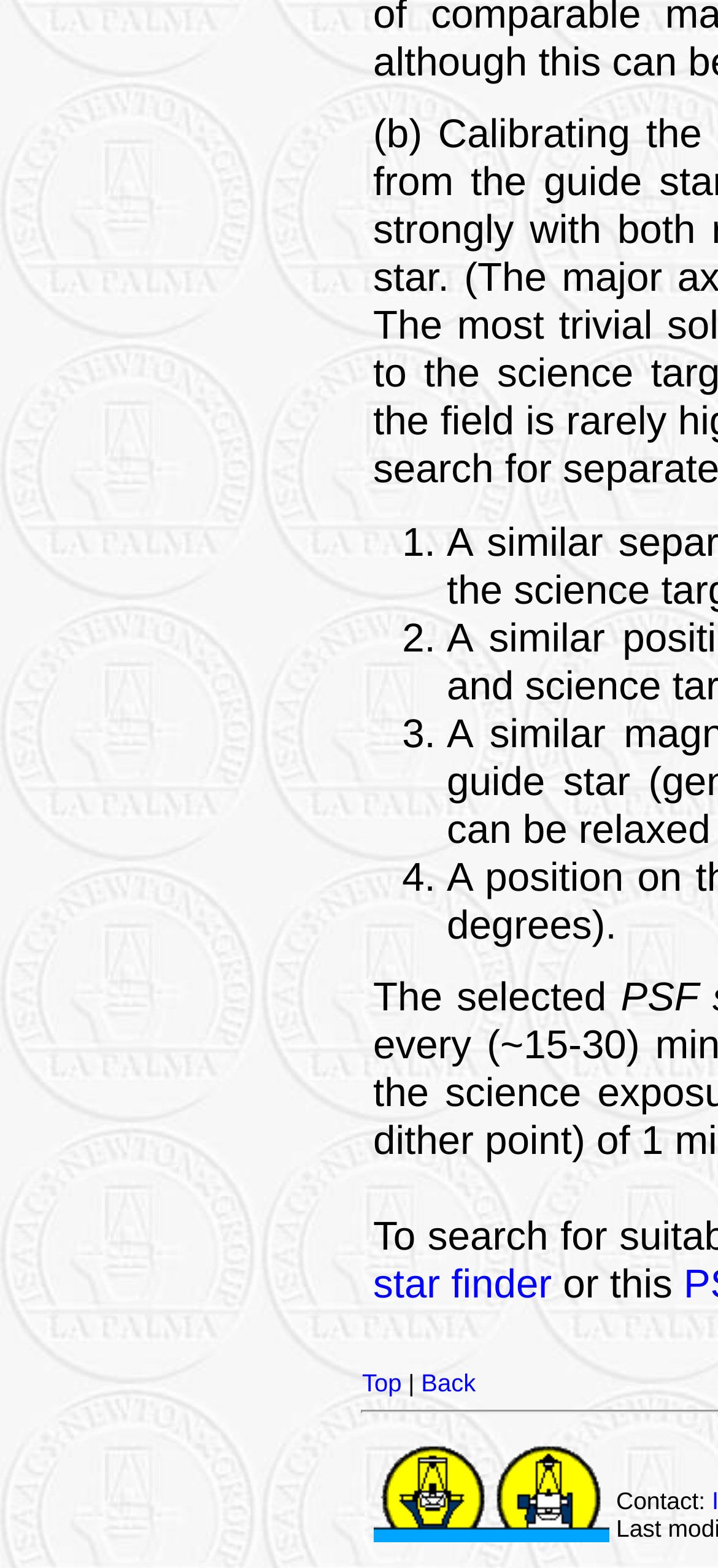What is the first item in the list? Refer to the image and provide a one-word or short phrase answer.

1.